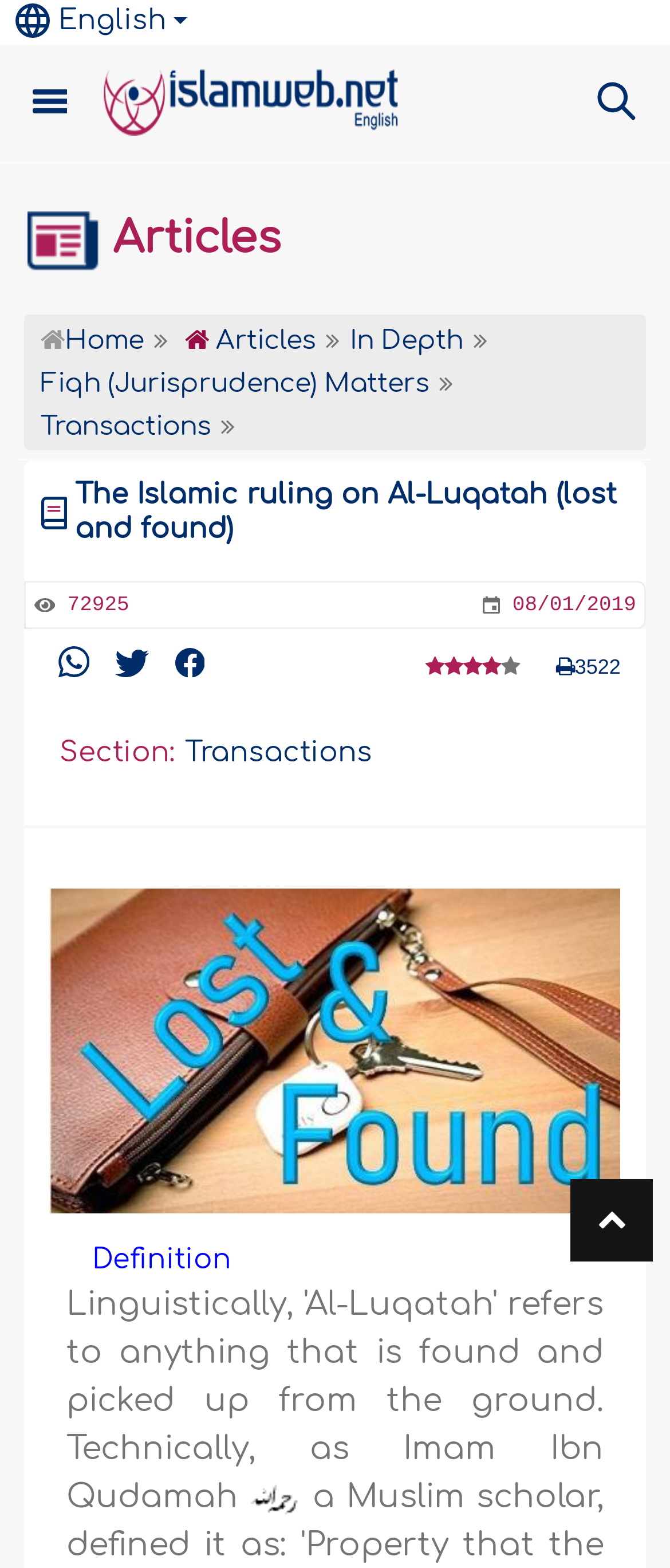Please find the bounding box coordinates for the clickable element needed to perform this instruction: "Go to Home".

[0.061, 0.208, 0.266, 0.227]